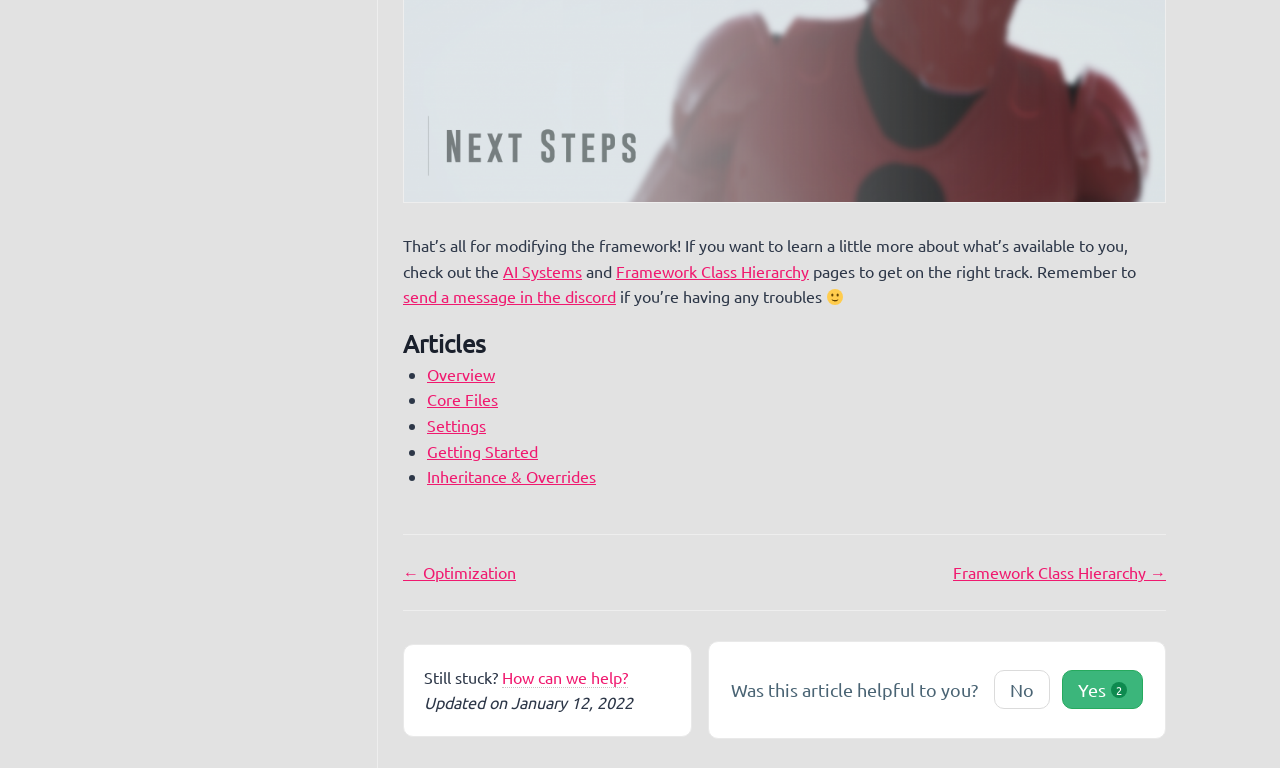Determine the bounding box coordinates of the element's region needed to click to follow the instruction: "read the Overview article". Provide these coordinates as four float numbers between 0 and 1, formatted as [left, top, right, bottom].

[0.334, 0.474, 0.387, 0.5]